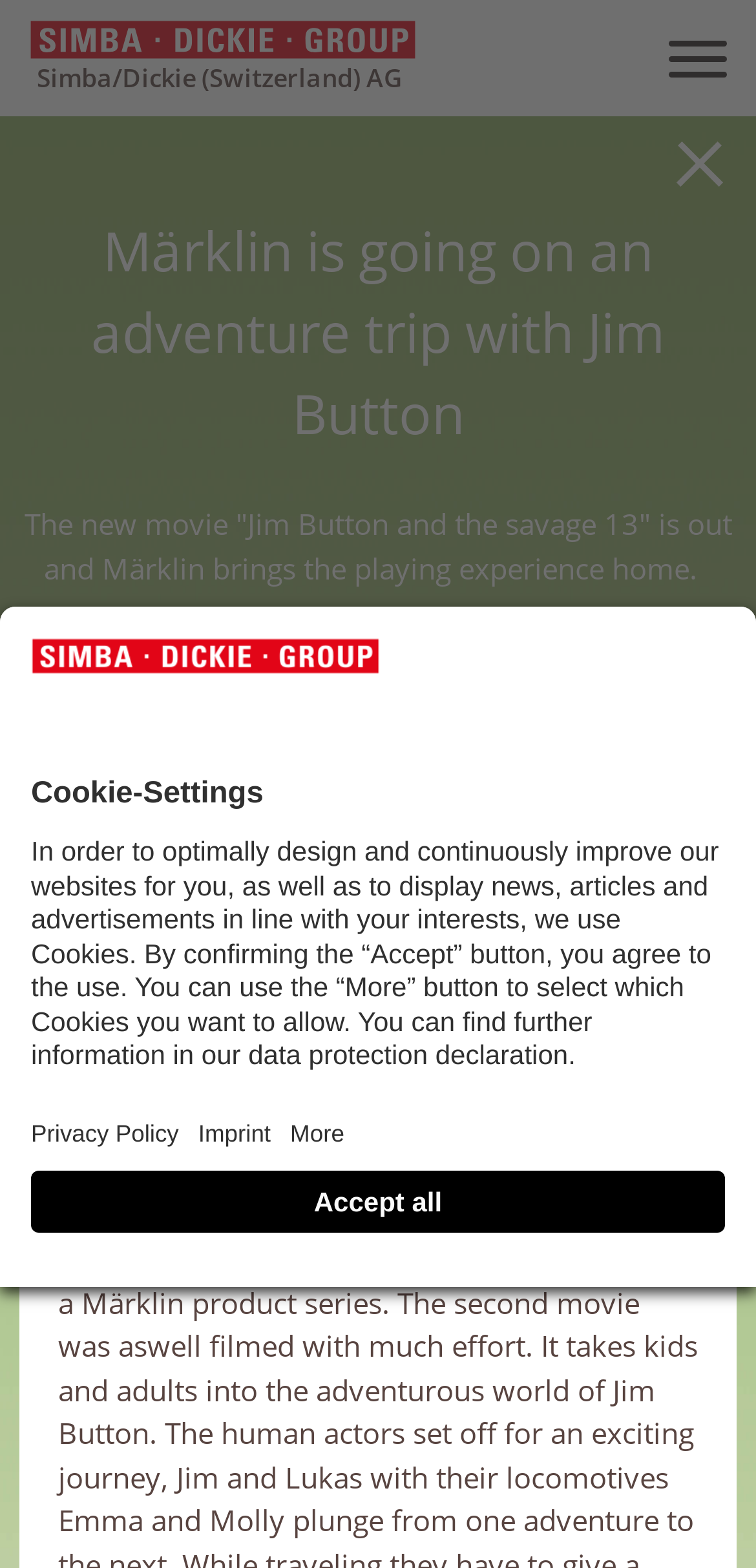Determine the bounding box coordinates of the clickable region to follow the instruction: "Go to Home page".

[0.038, 0.012, 0.551, 0.038]